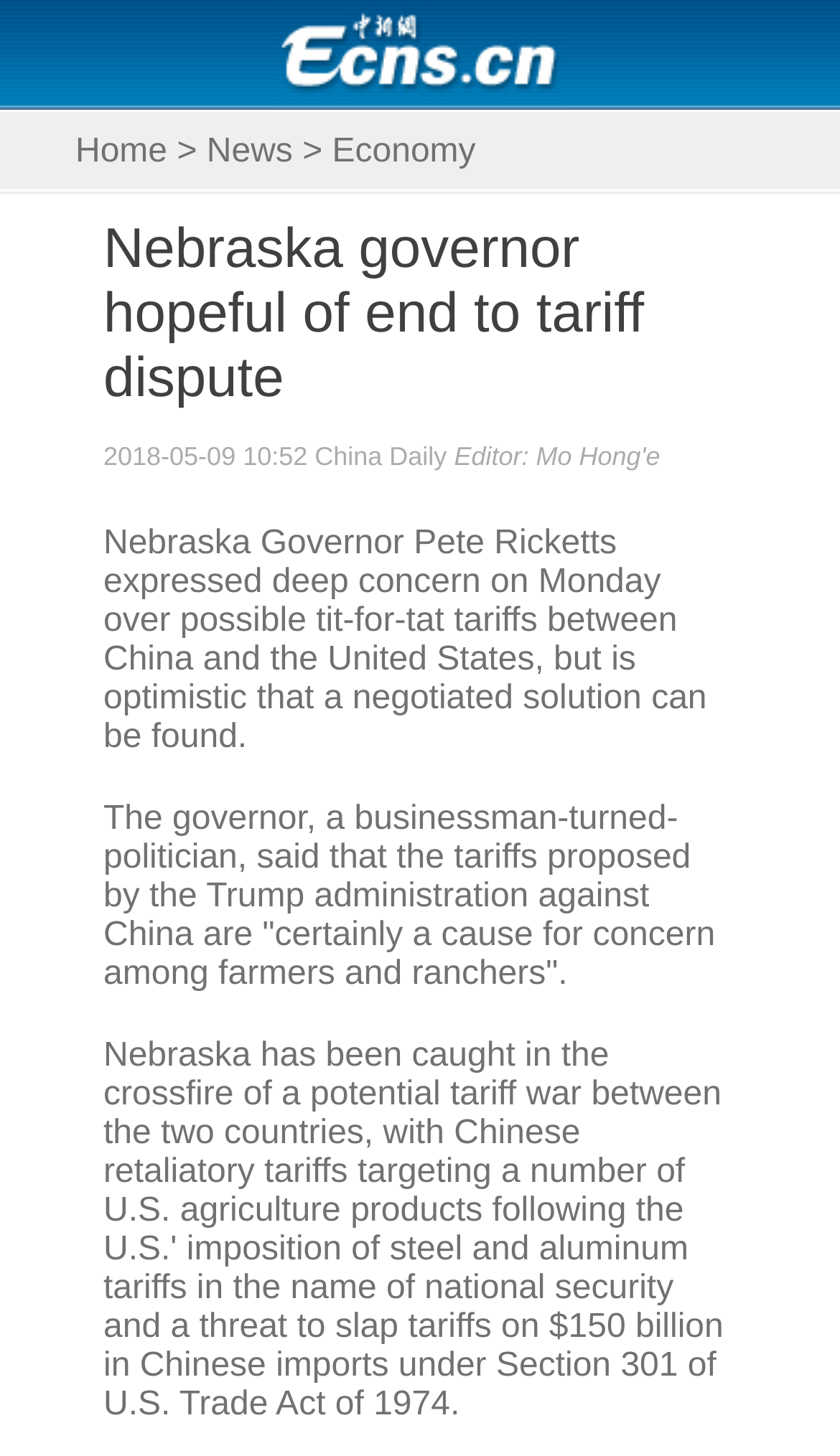What is the name of the governor mentioned in the article?
By examining the image, provide a one-word or phrase answer.

Pete Ricketts